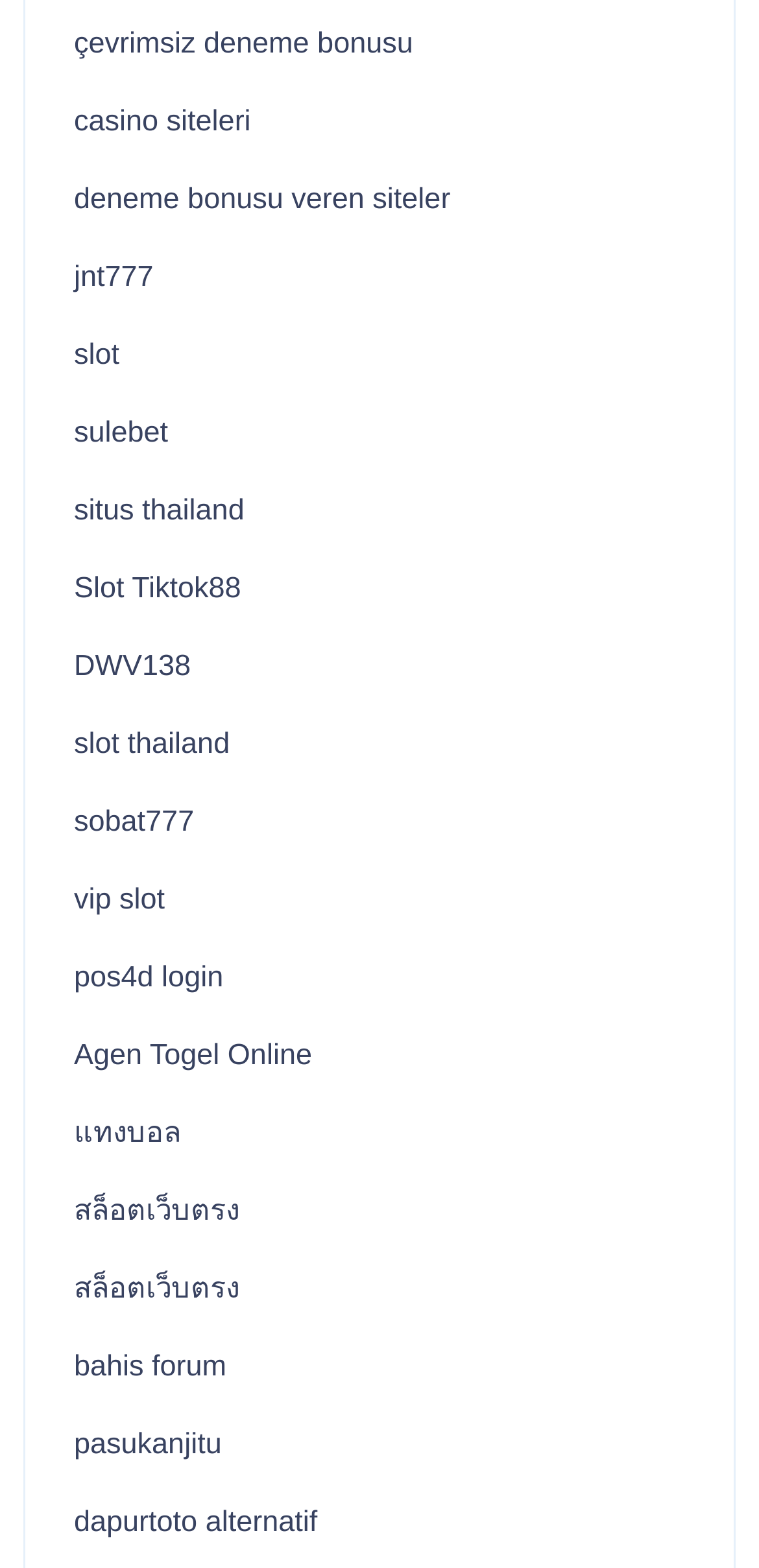Use a single word or phrase to respond to the question:
What is the last link on the webpage?

dapurtoto alternatif